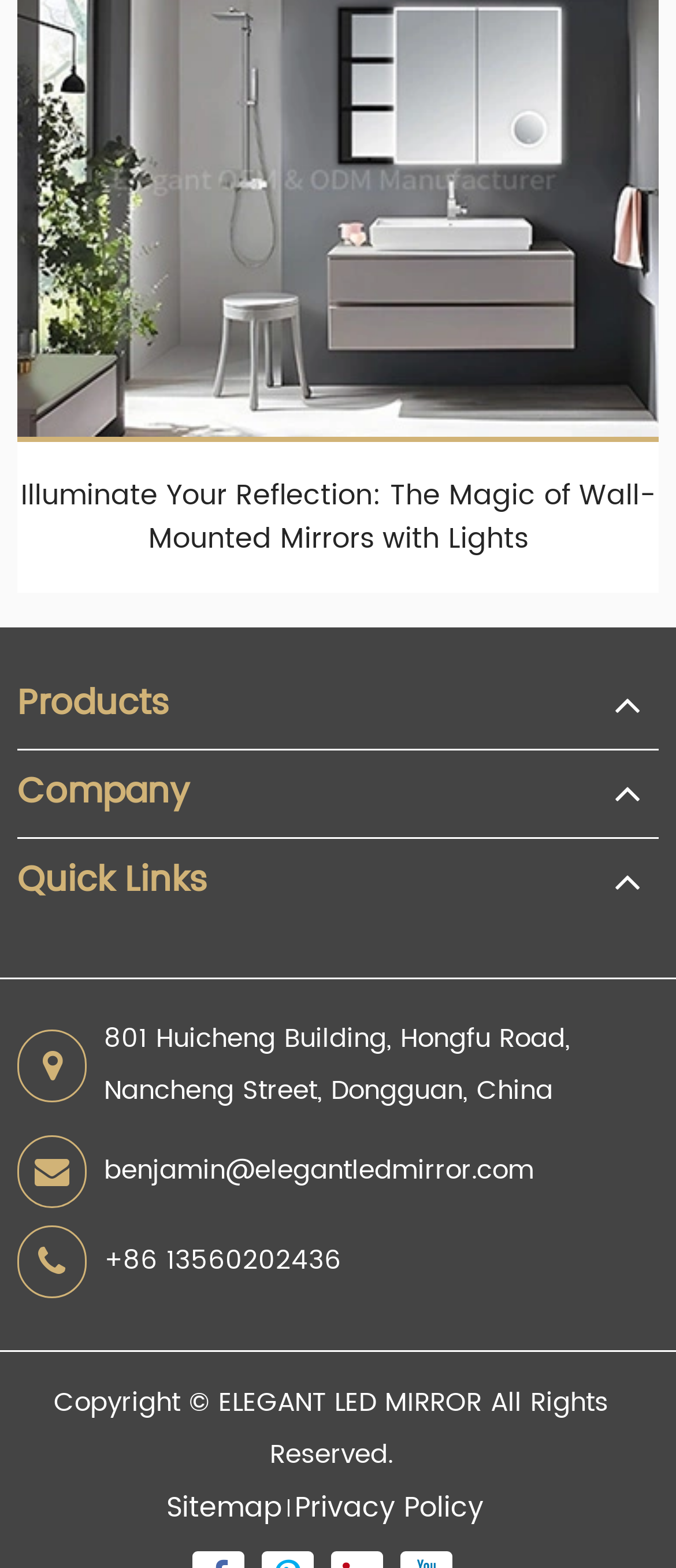What is the email address of Benjamin?
Please use the visual content to give a single word or phrase answer.

benjamin@elegantledmirror.com